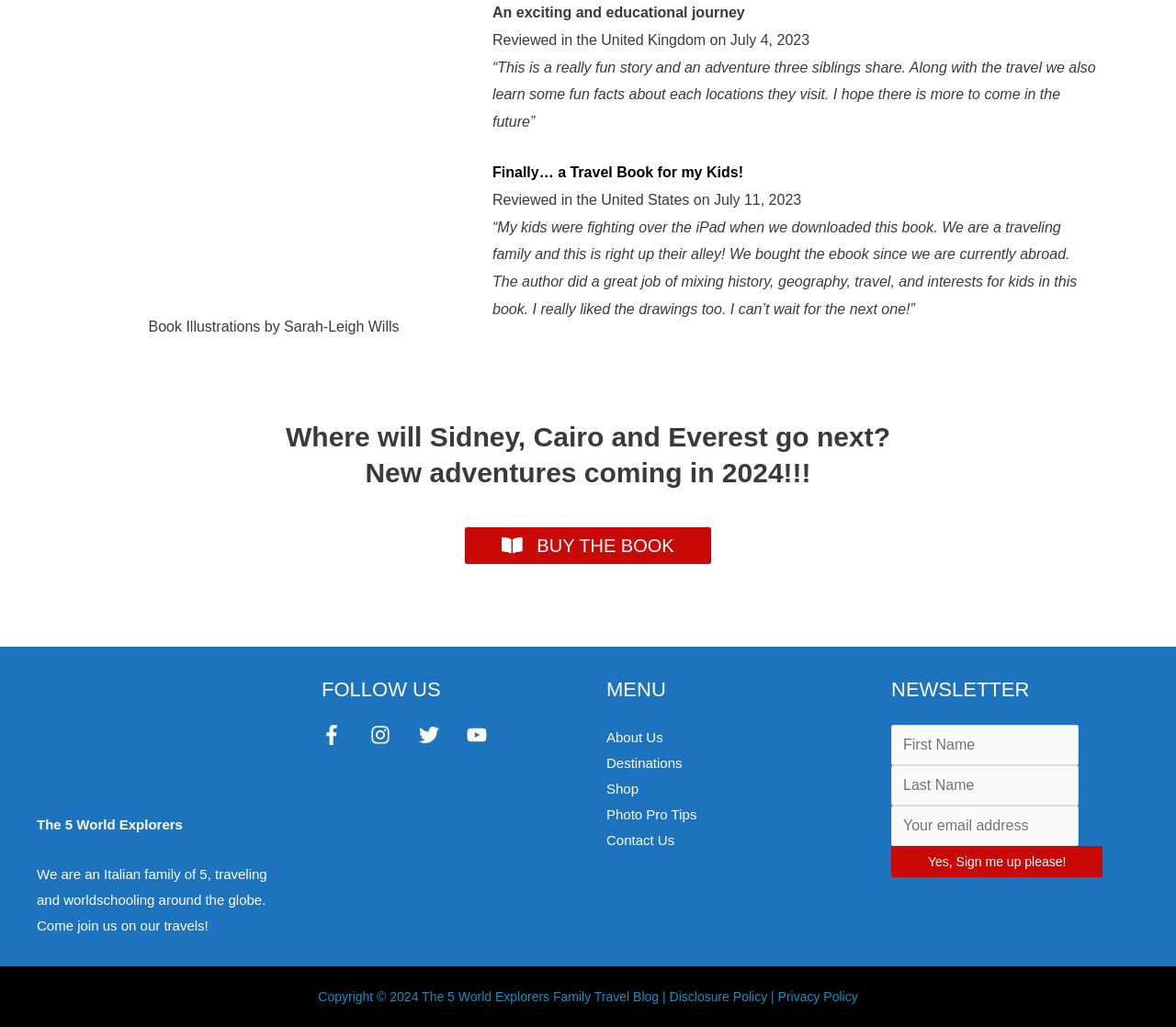Extract the bounding box coordinates of the UI element described by: "About Us". The coordinates should include four float numbers ranging from 0 to 1, e.g., [left, top, right, bottom].

[0.516, 0.711, 0.564, 0.726]